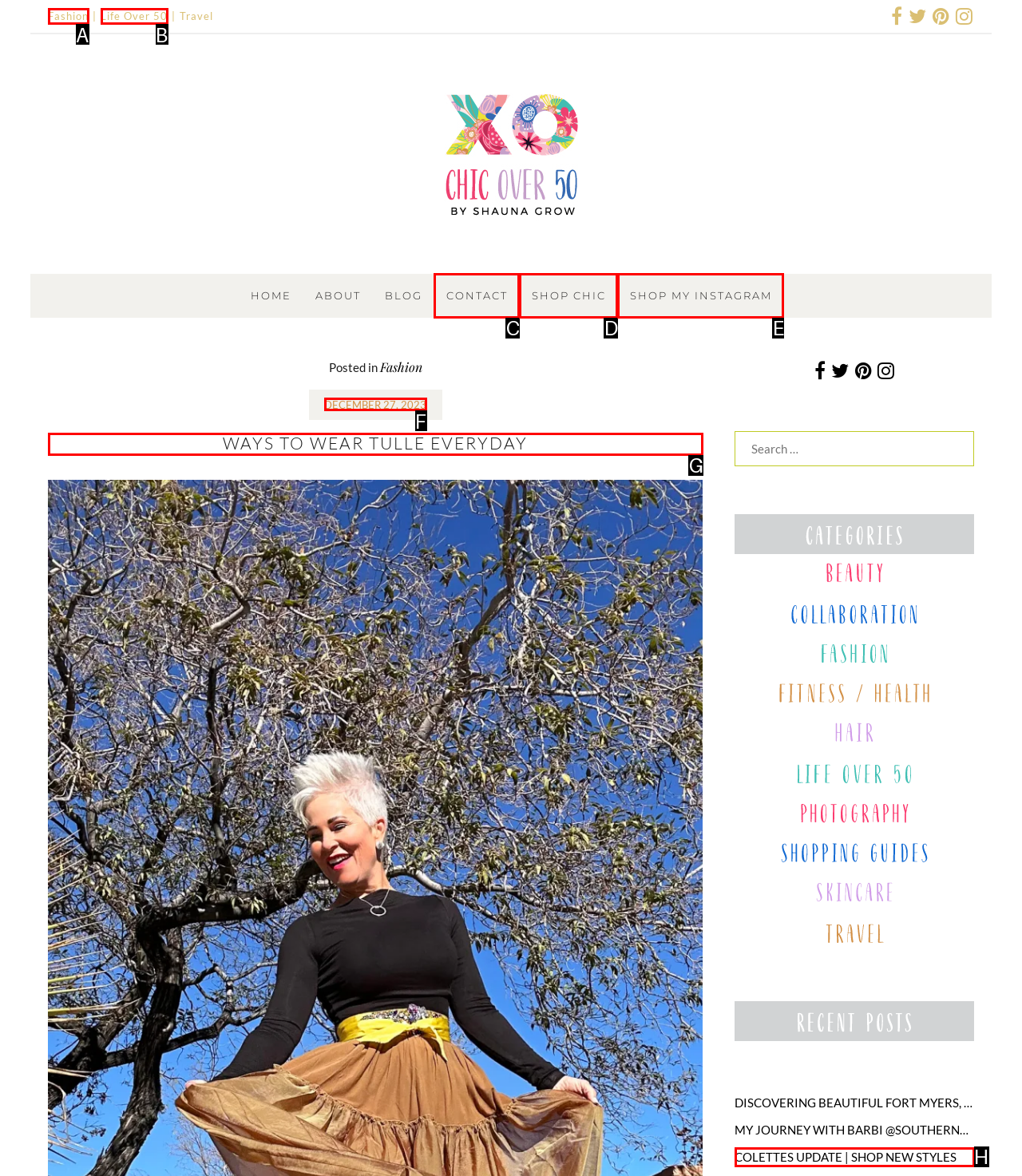To complete the task: Read the article 'WAYS TO WEAR TULLE EVERYDAY', which option should I click? Answer with the appropriate letter from the provided choices.

G